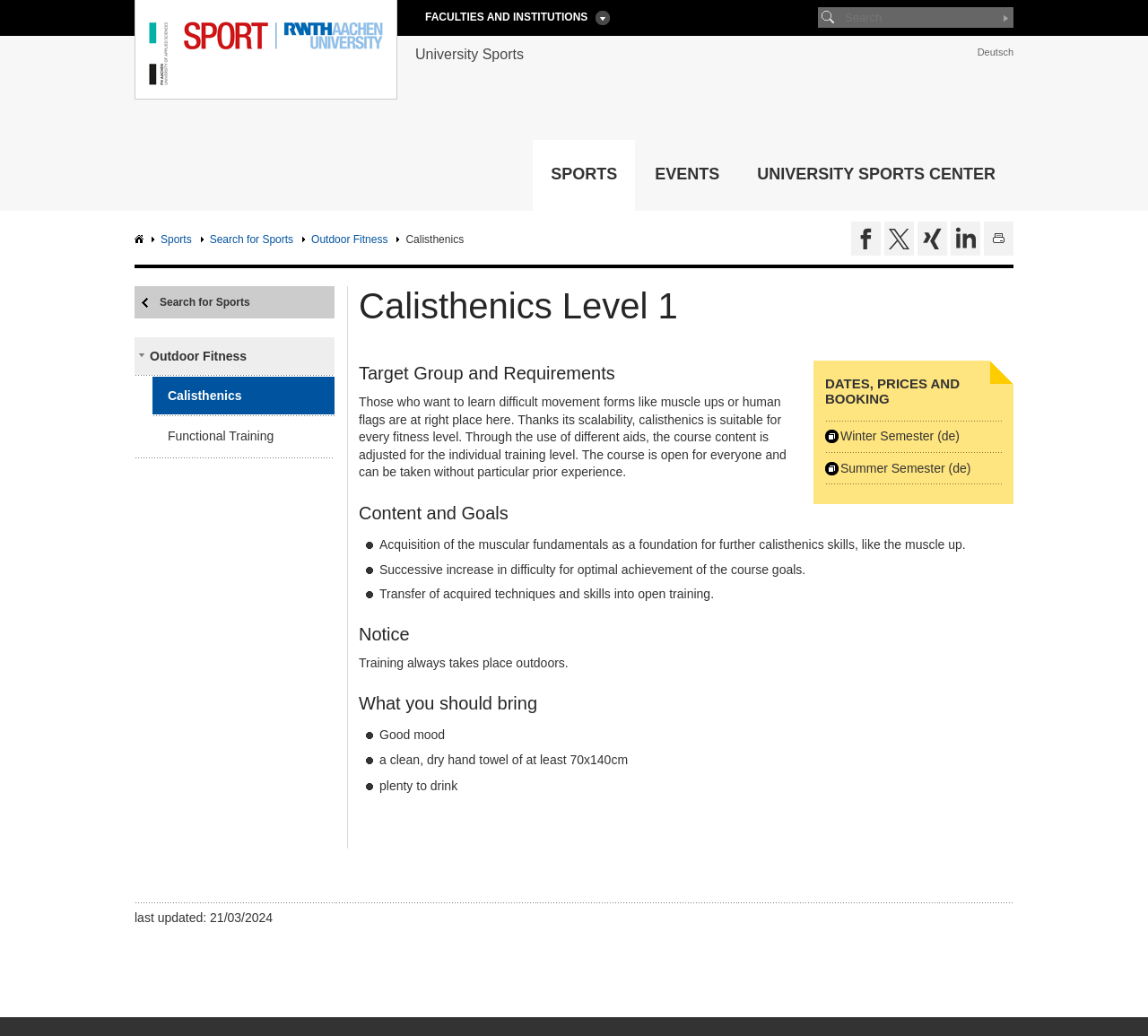From the webpage screenshot, predict the bounding box of the UI element that matches this description: "Print".

[0.857, 0.214, 0.883, 0.247]